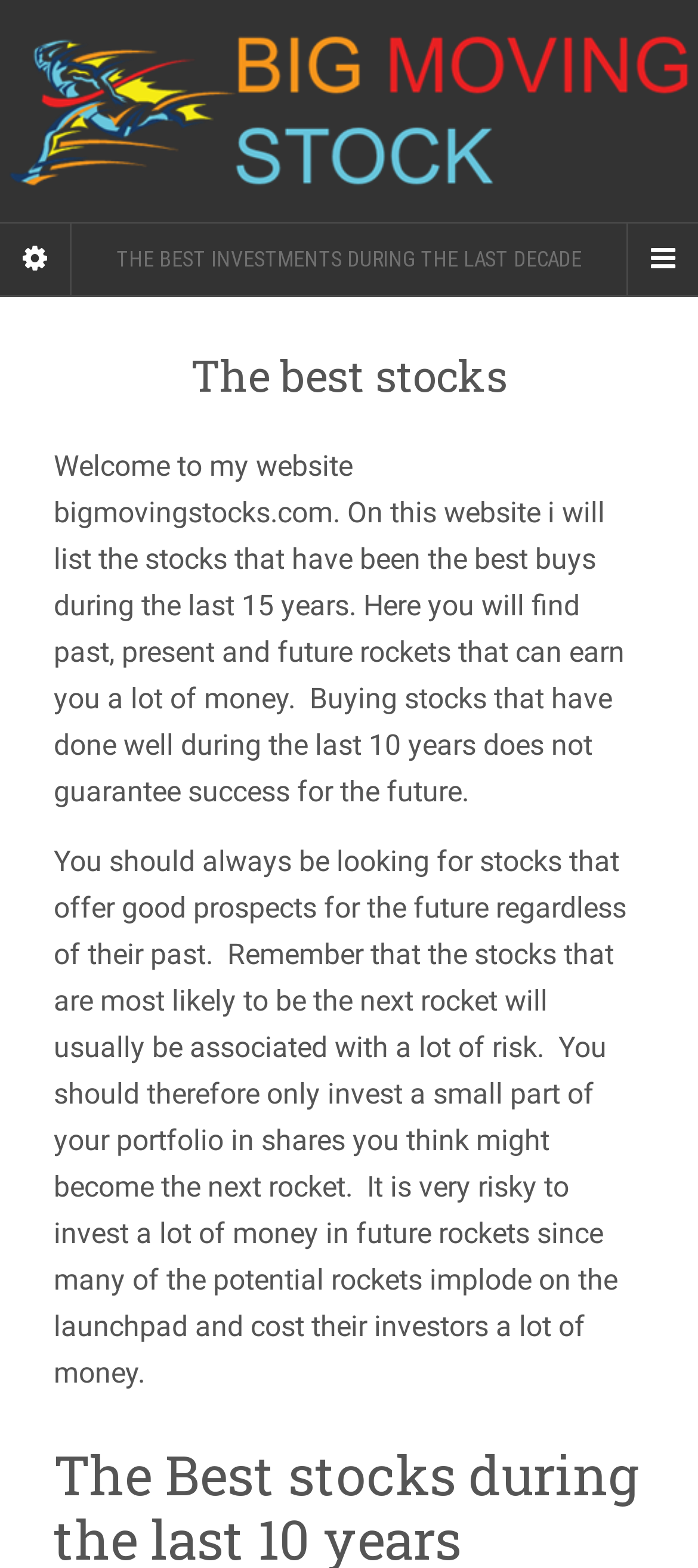What should investors consider when looking for future stocks?
Using the image as a reference, give a one-word or short phrase answer.

Good prospects for future